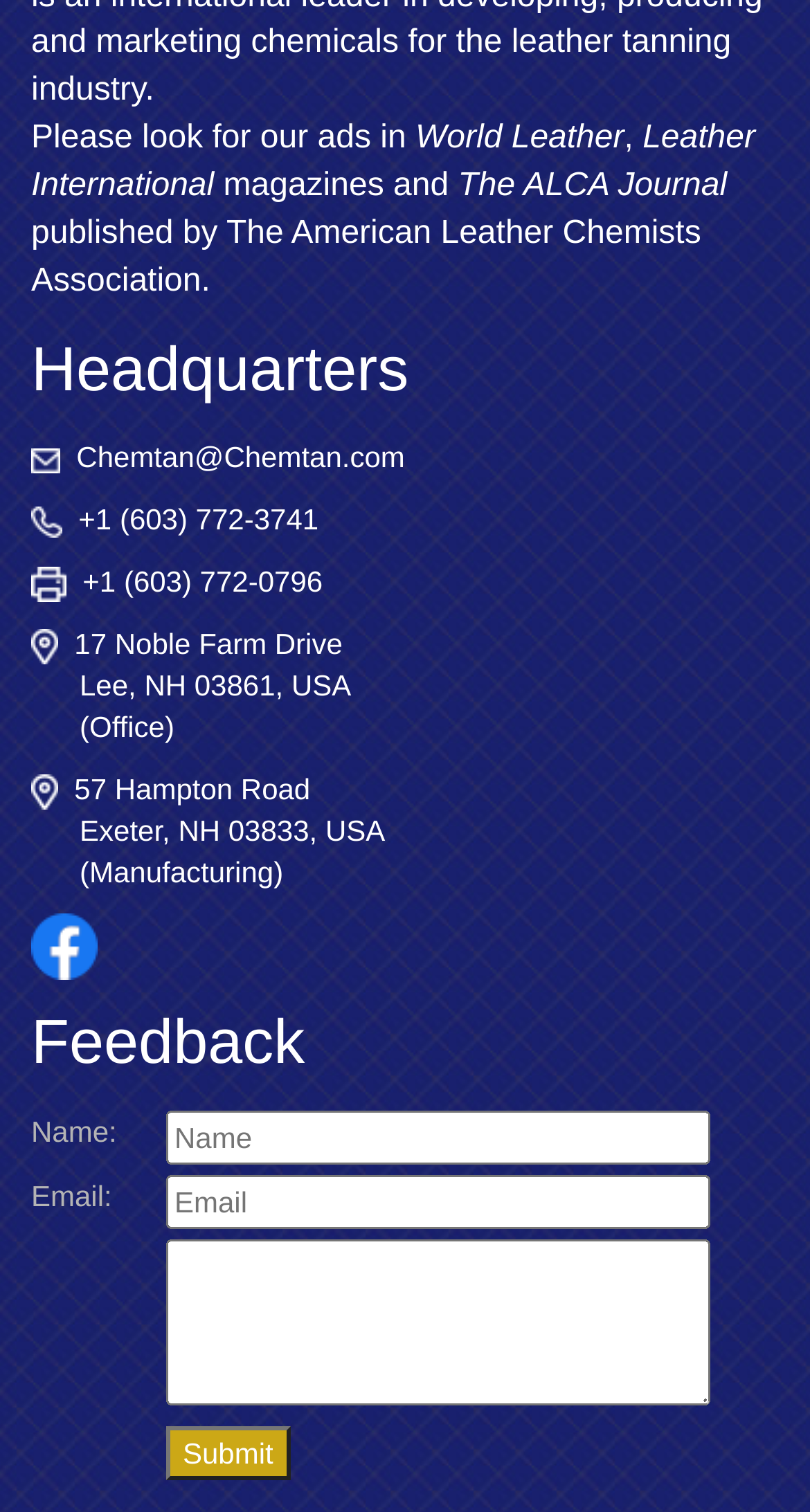What is the name of the association?
Refer to the image and answer the question using a single word or phrase.

The American Leather Chemists Association